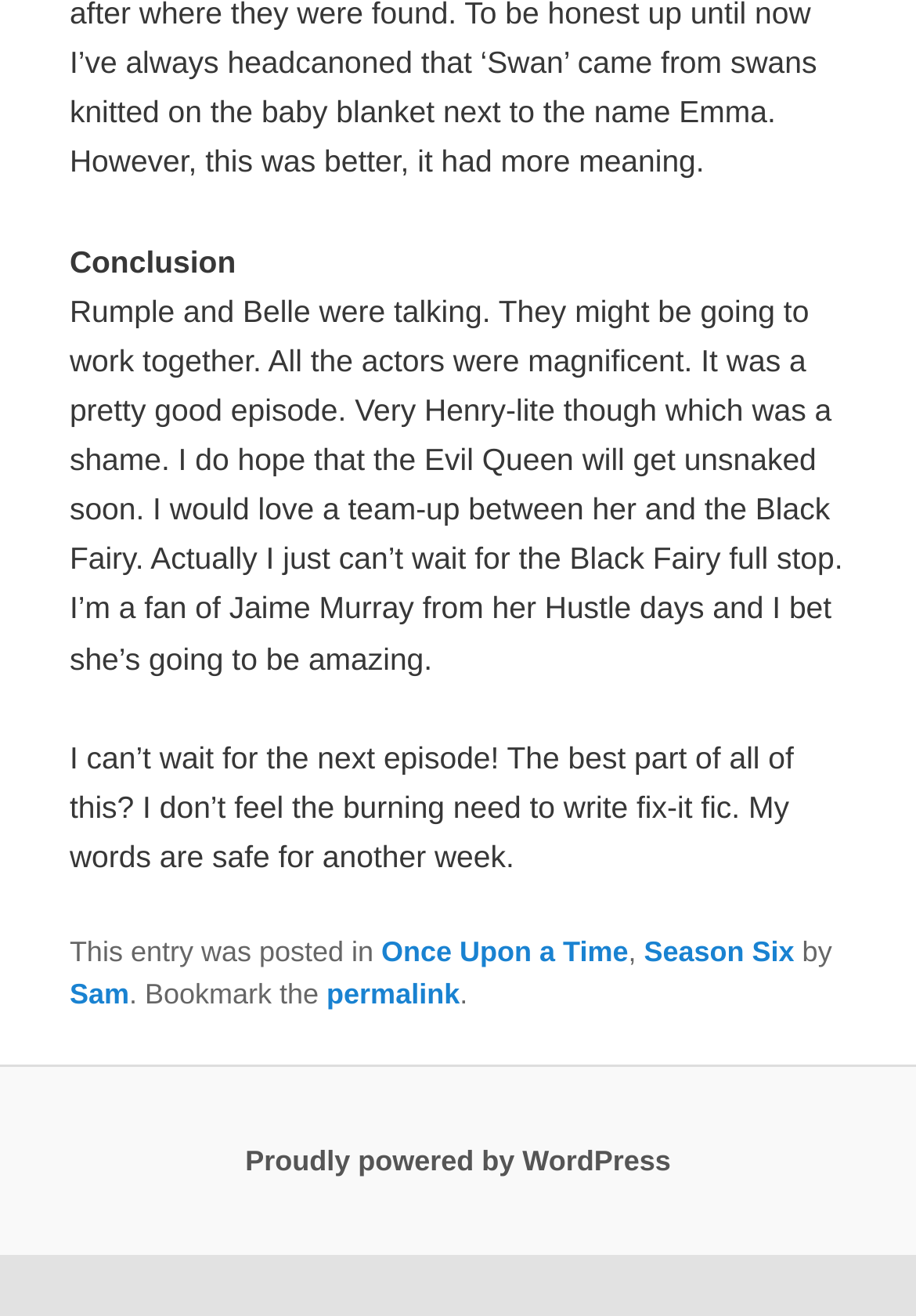What is the platform used to power this website?
Respond with a short answer, either a single word or a phrase, based on the image.

WordPress